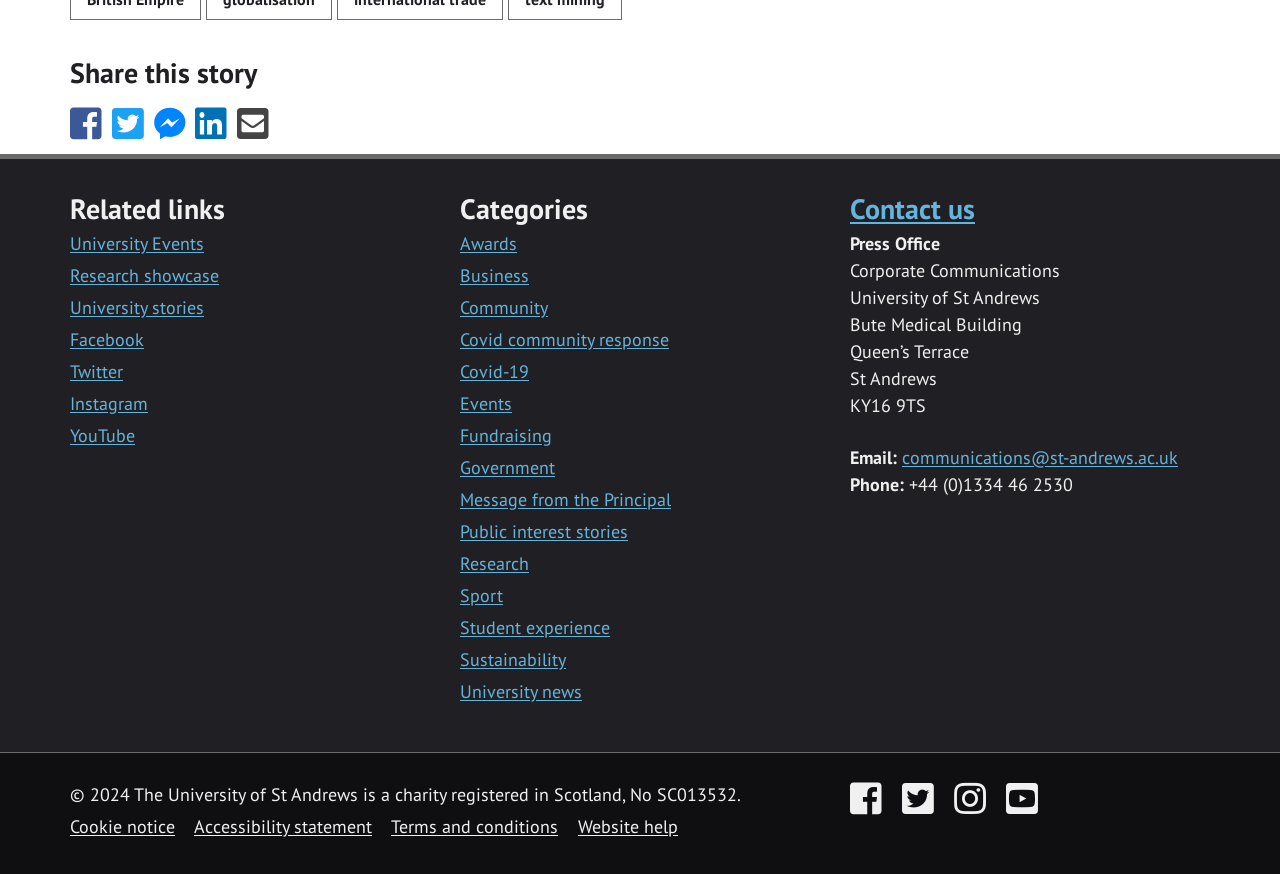Determine the bounding box coordinates for the area you should click to complete the following instruction: "Share this story with Facebook".

[0.055, 0.136, 0.08, 0.162]